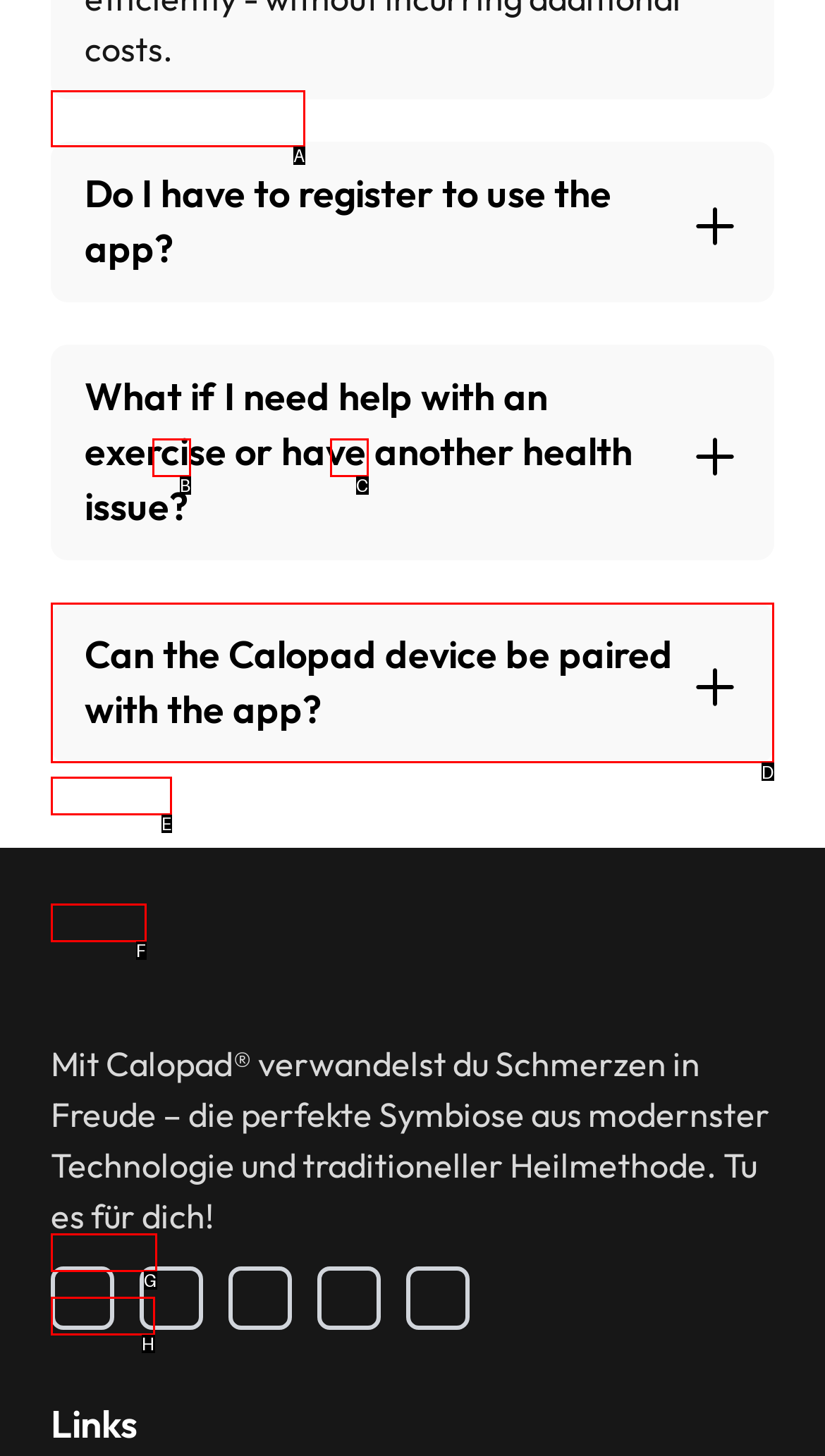Given the task: Click on 'Can the Calopad device be paired with the app?', point out the letter of the appropriate UI element from the marked options in the screenshot.

D